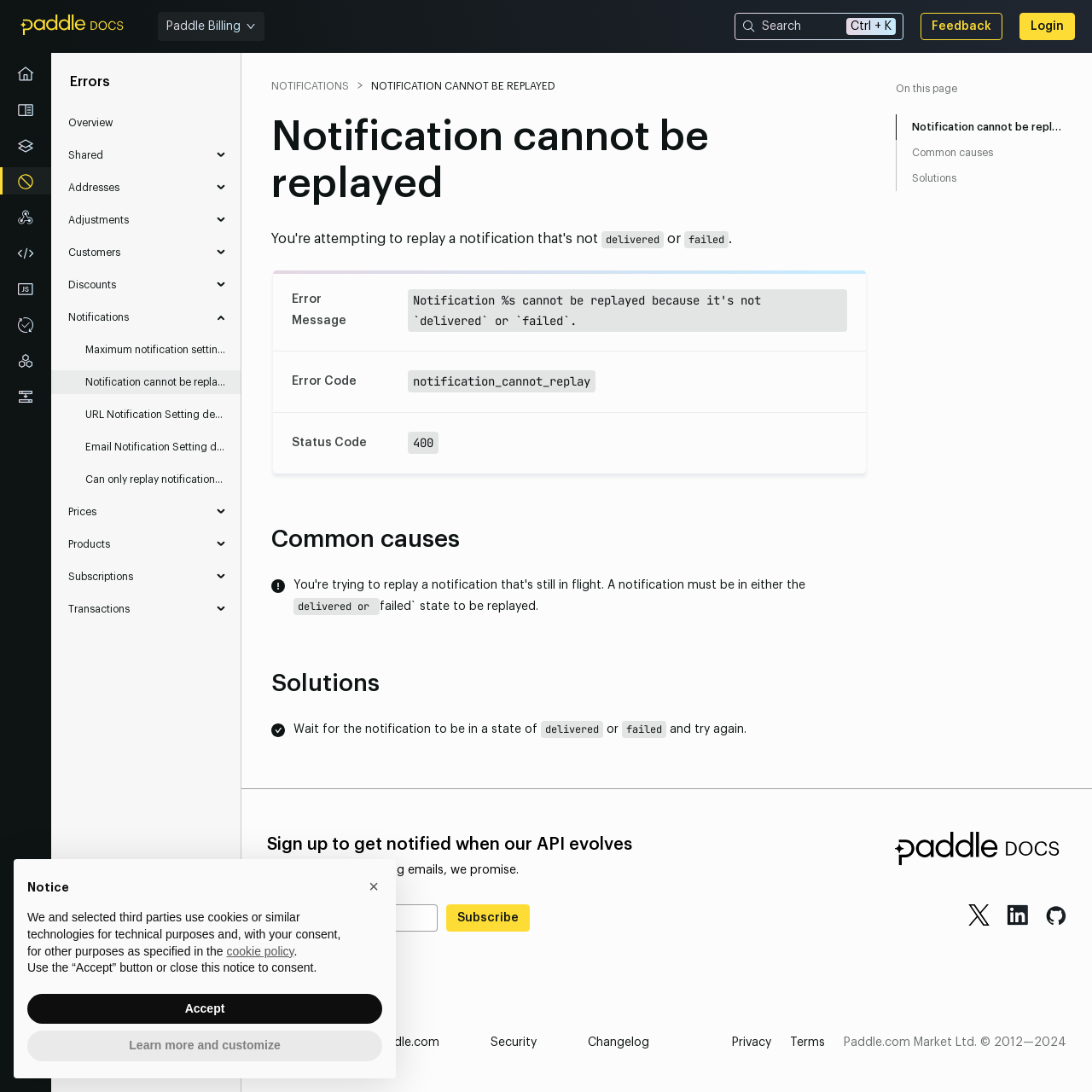Find the bounding box coordinates of the element to click in order to complete the given instruction: "search."

[0.673, 0.012, 0.827, 0.037]